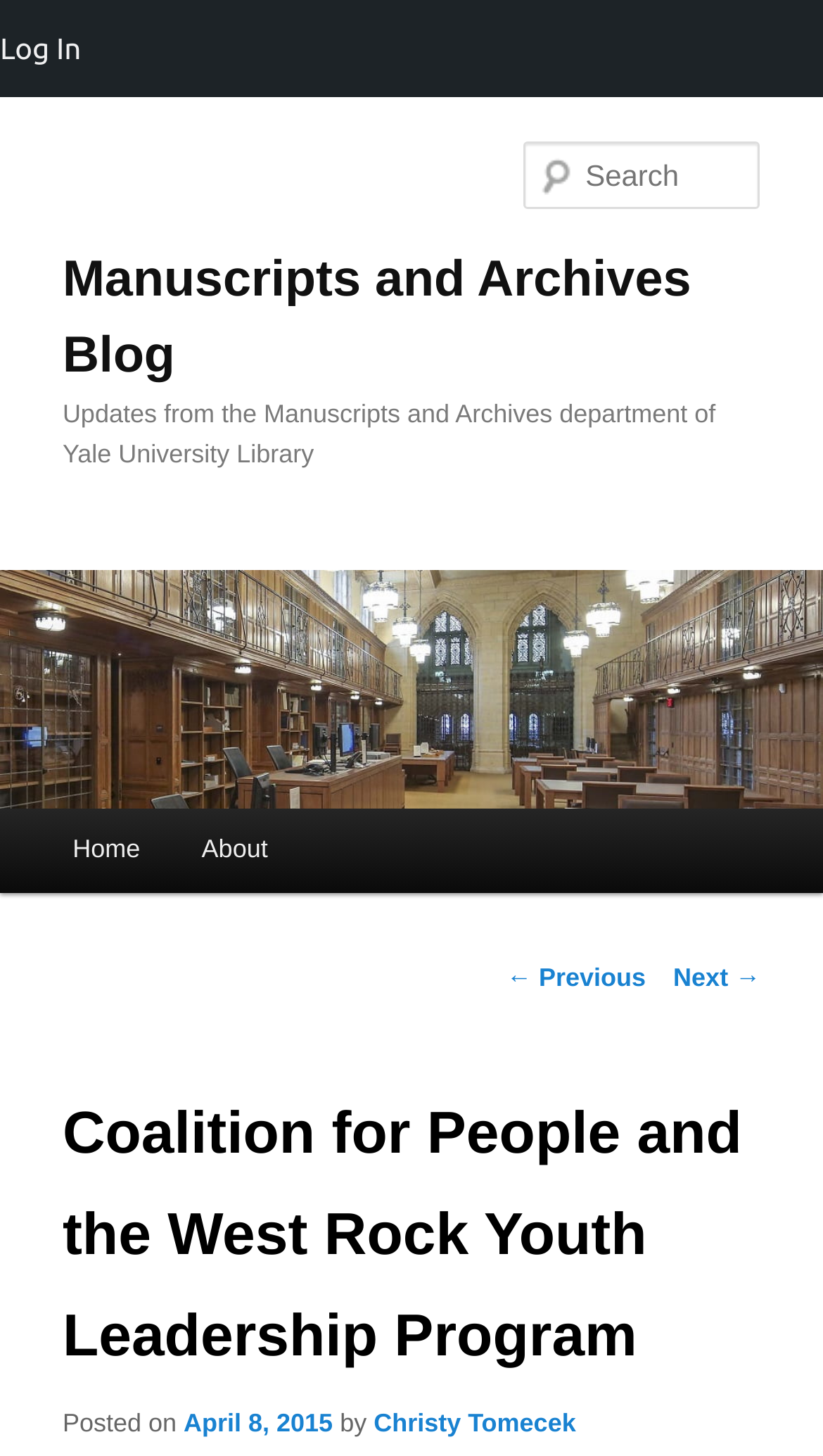Identify the bounding box for the given UI element using the description provided. Coordinates should be in the format (top-left x, top-left y, bottom-right x, bottom-right y) and must be between 0 and 1. Here is the description: April 8, 2015

[0.223, 0.967, 0.404, 0.988]